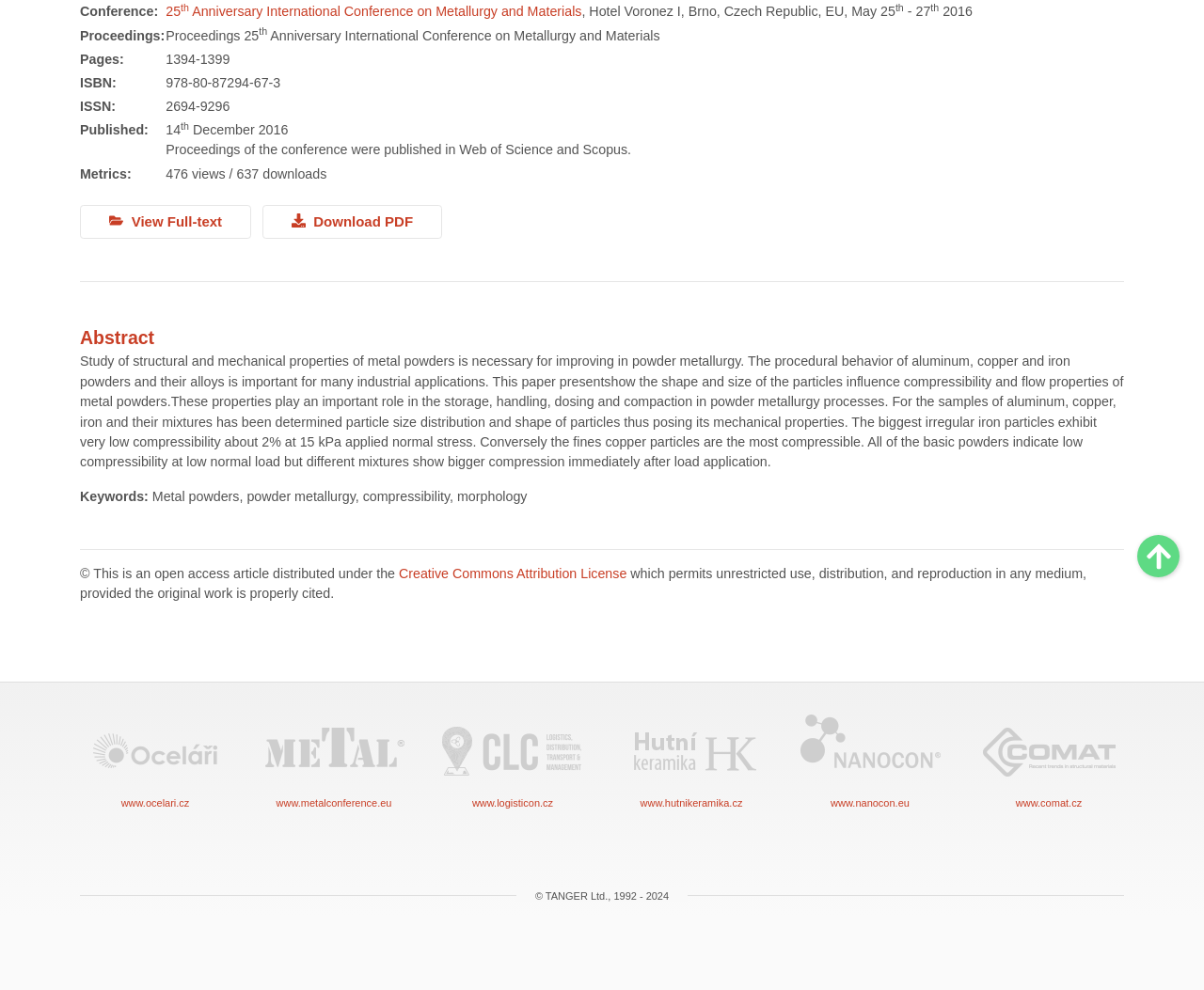Given the element description "Scroll to Top", identify the bounding box of the corresponding UI element.

[0.945, 0.541, 0.98, 0.583]